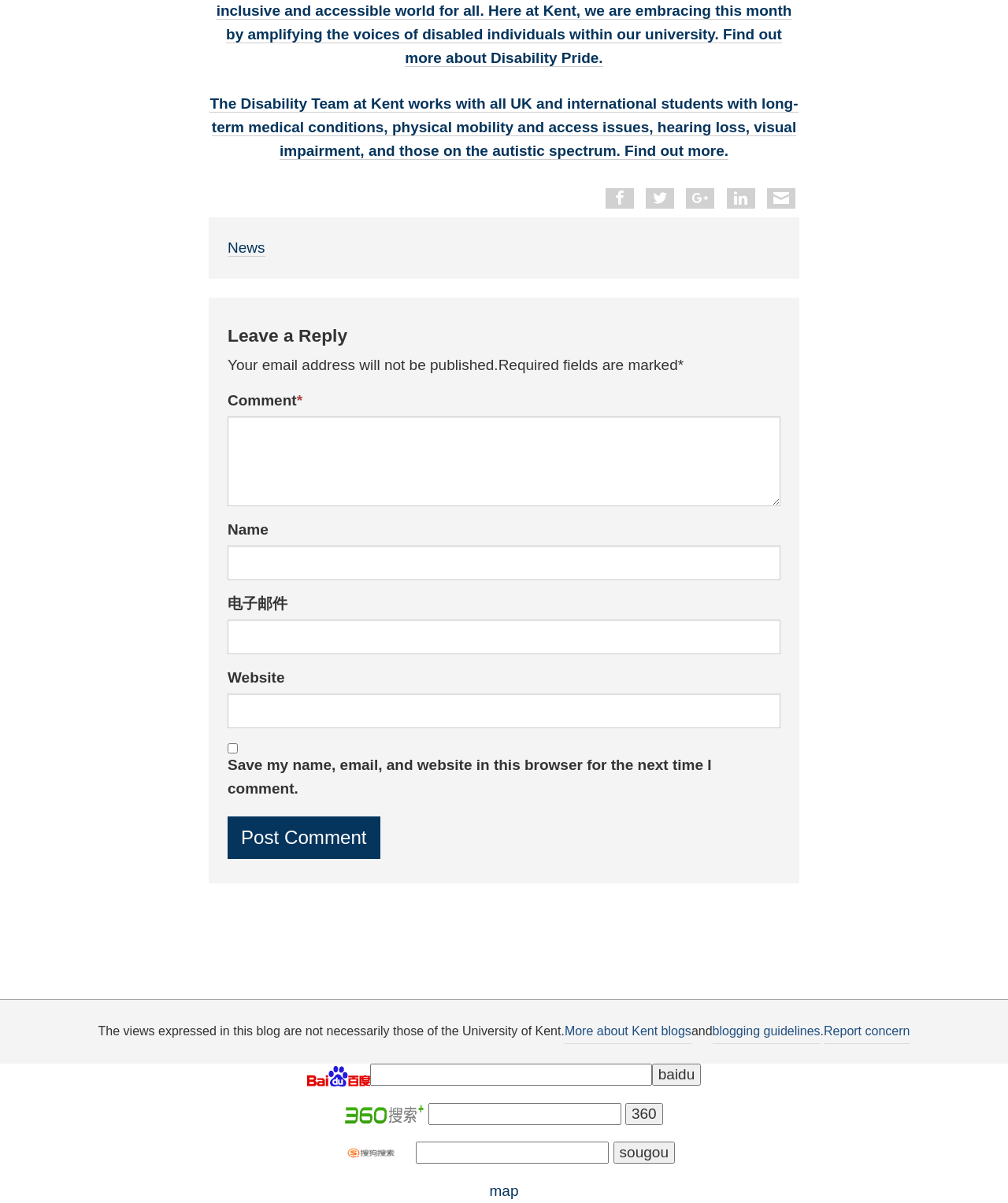Find the bounding box coordinates of the element to click in order to complete this instruction: "Share via Facebook". The bounding box coordinates must be four float numbers between 0 and 1, denoted as [left, top, right, bottom].

[0.605, 0.158, 0.625, 0.171]